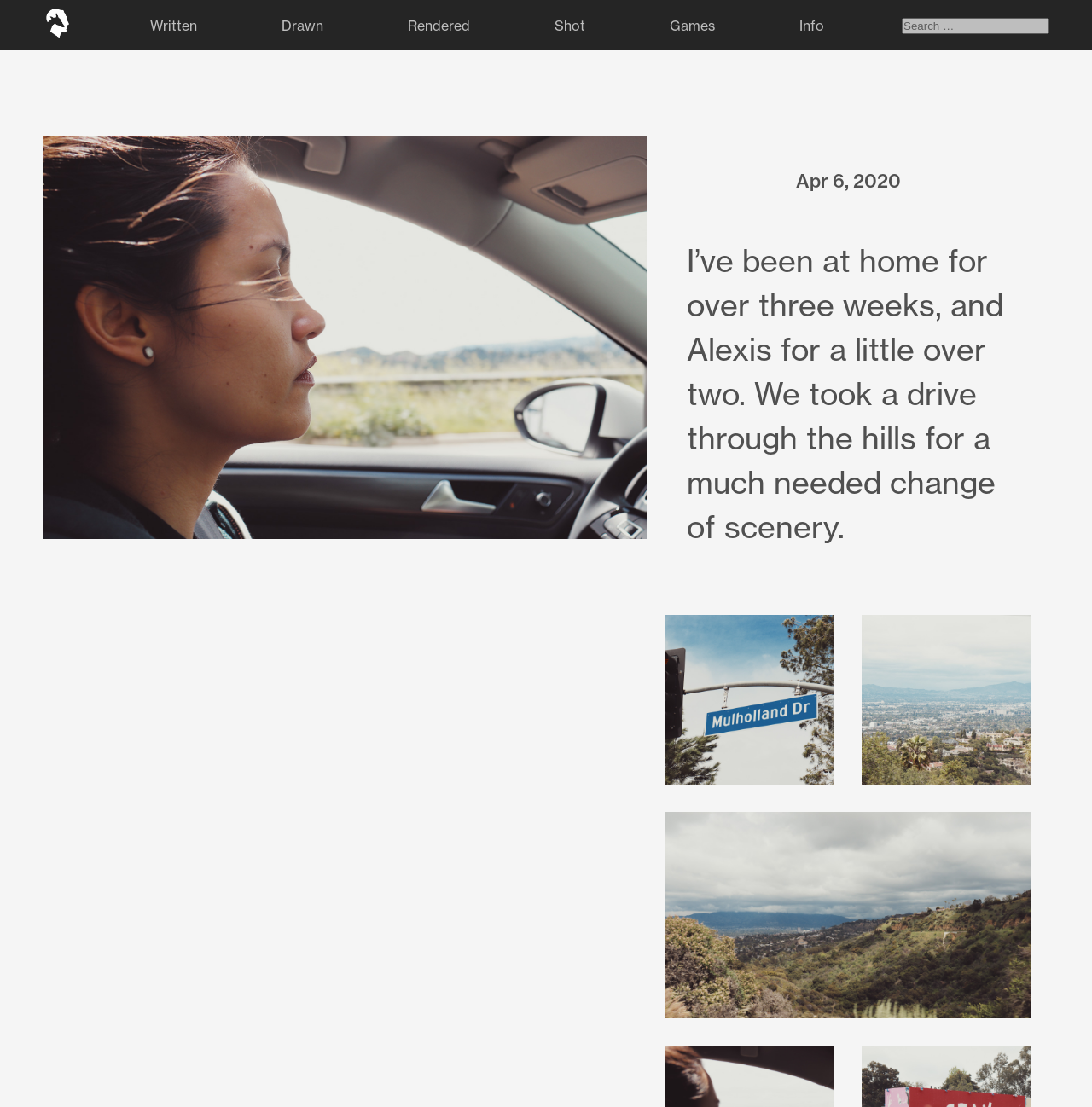Use a single word or phrase to answer the question:
What is the purpose of the search box?

To search the website